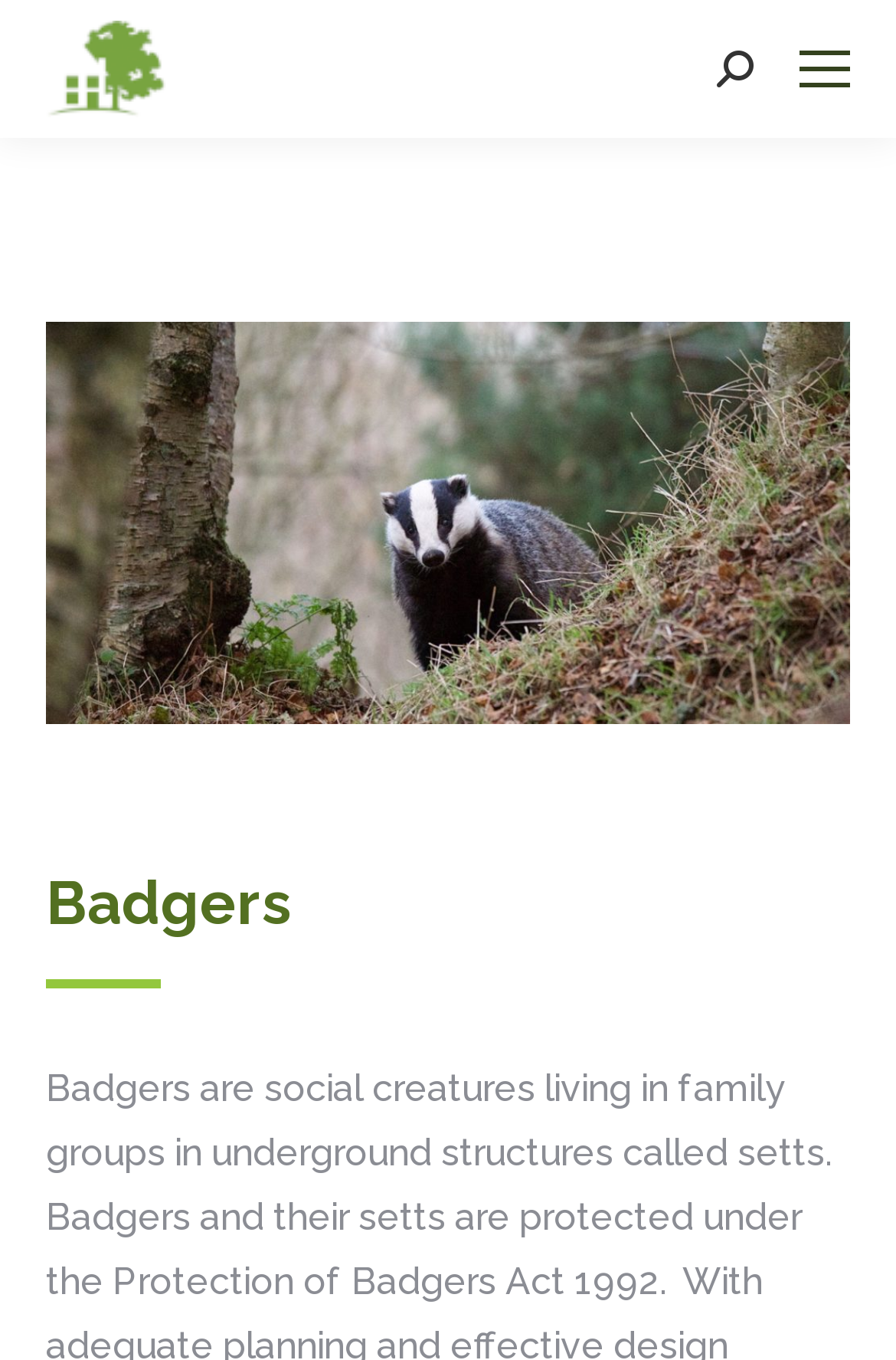Bounding box coordinates are to be given in the format (top-left x, top-left y, bottom-right x, bottom-right y). All values must be floating point numbers between 0 and 1. Provide the bounding box coordinate for the UI element described as: aria-label="Mobile menu icon"

[0.892, 0.032, 0.949, 0.069]